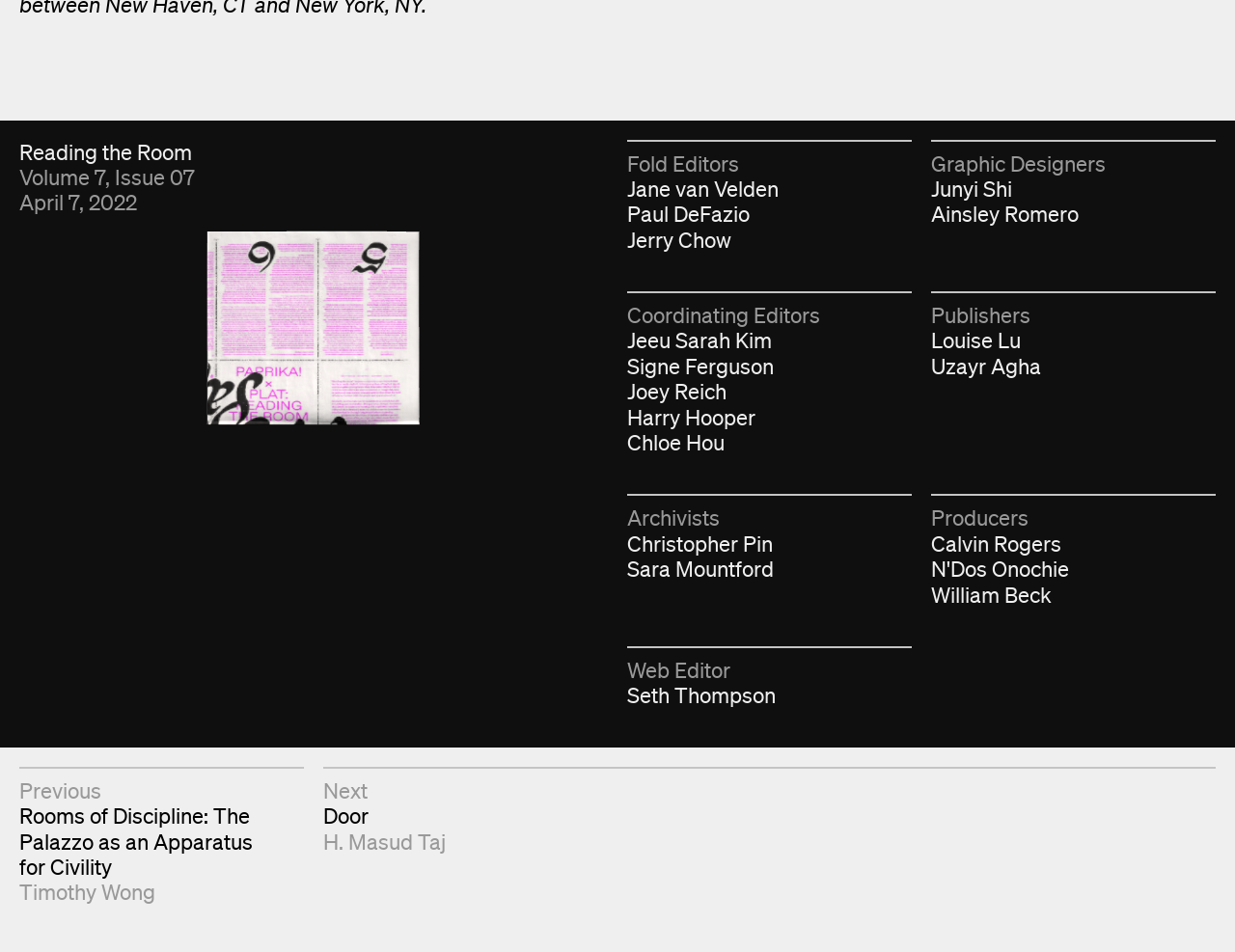Identify the bounding box coordinates of the region I need to click to complete this instruction: "View the next article 'Door'".

[0.262, 0.843, 0.298, 0.87]